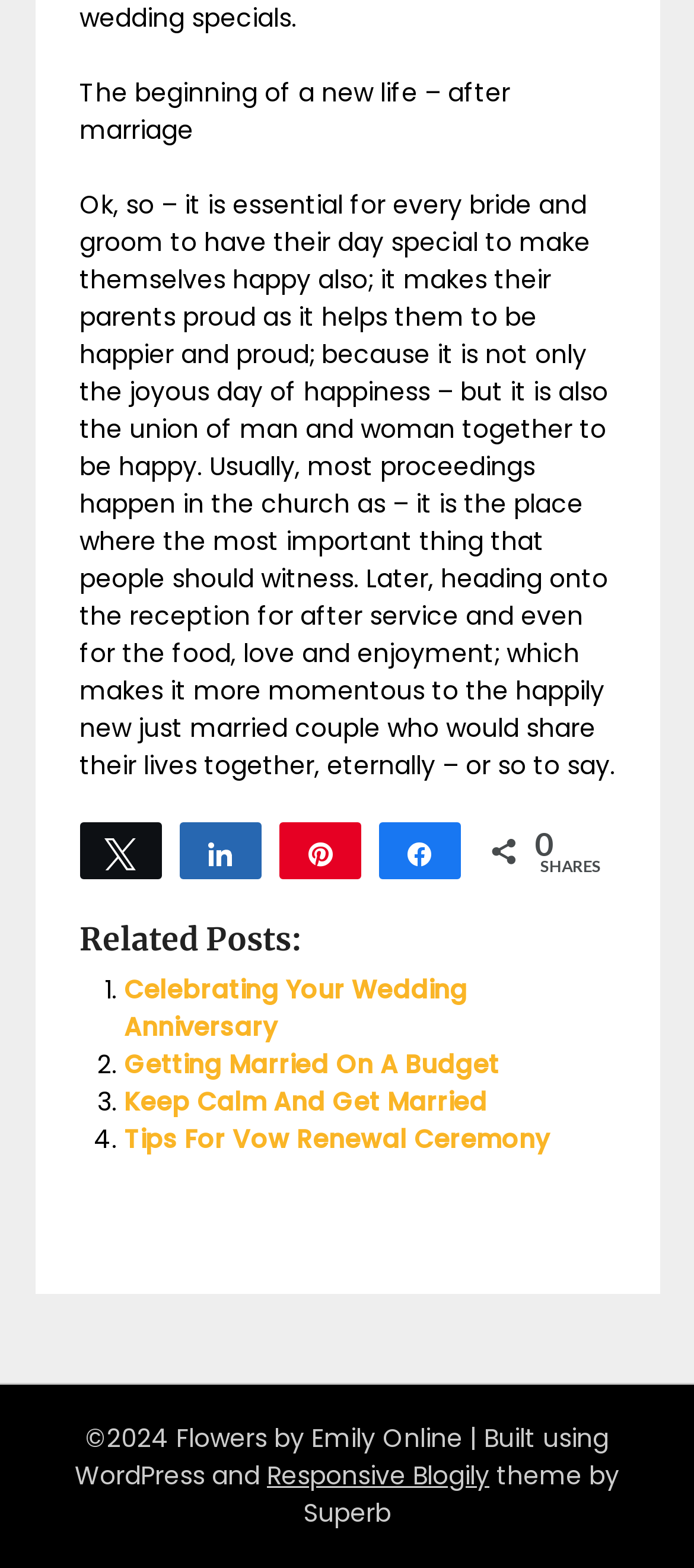From the webpage screenshot, predict the bounding box of the UI element that matches this description: "Responsive Blogily".

[0.385, 0.929, 0.705, 0.952]